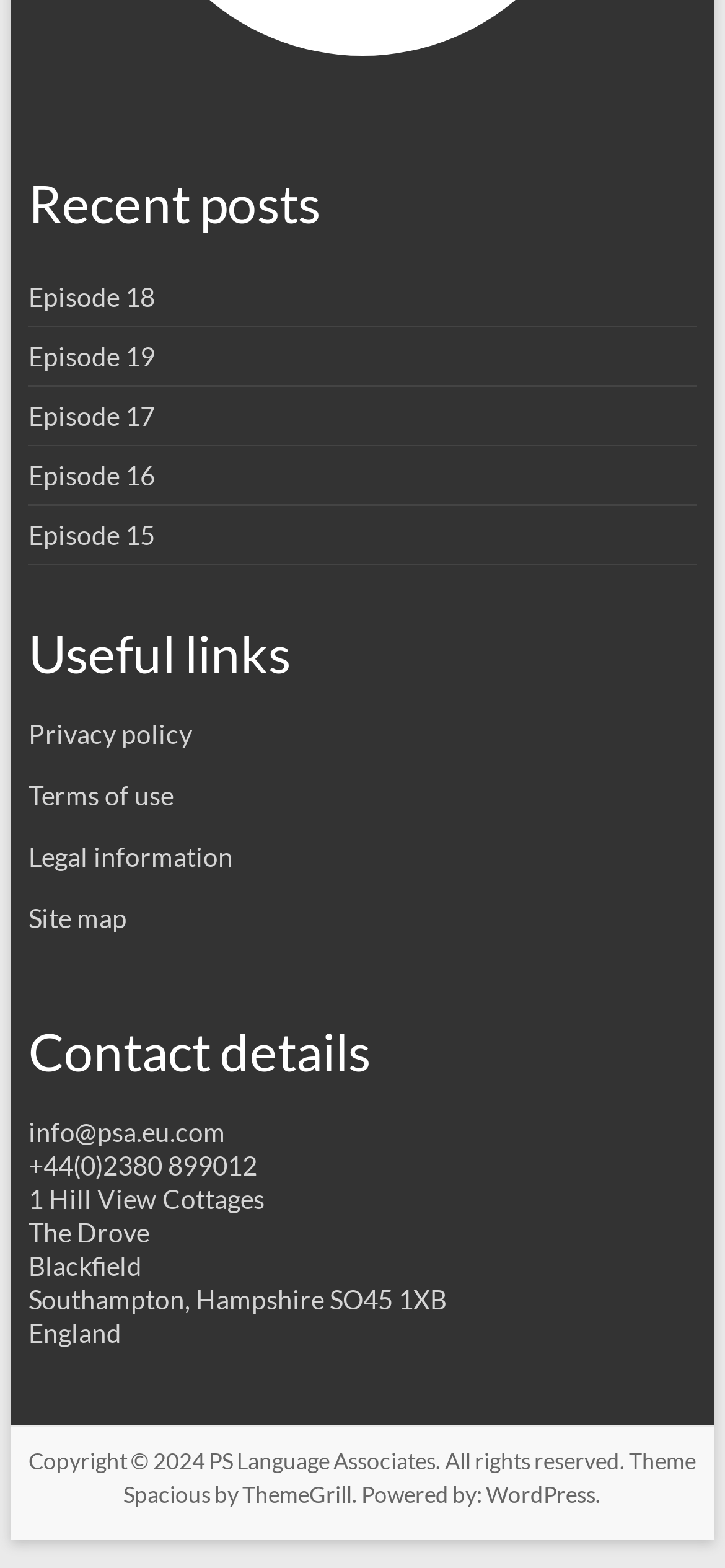What is the last link in the useful links section?
Provide an in-depth and detailed explanation in response to the question.

I looked at the links in the useful links section and found that the last link is 'Site map', which is located at the bottom of the section.